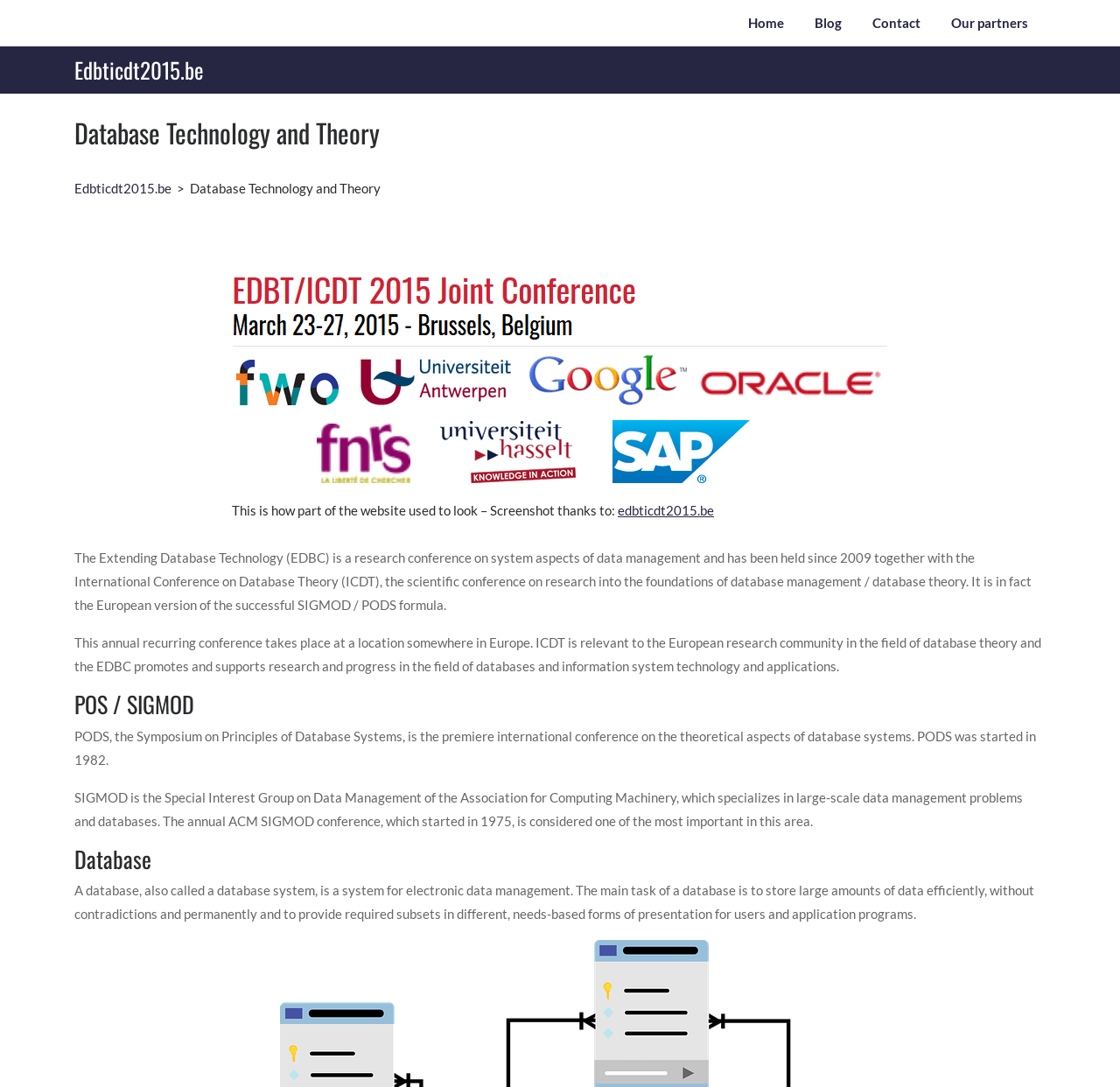Respond to the question below with a single word or phrase: What is the purpose of a database?

Store and manage data